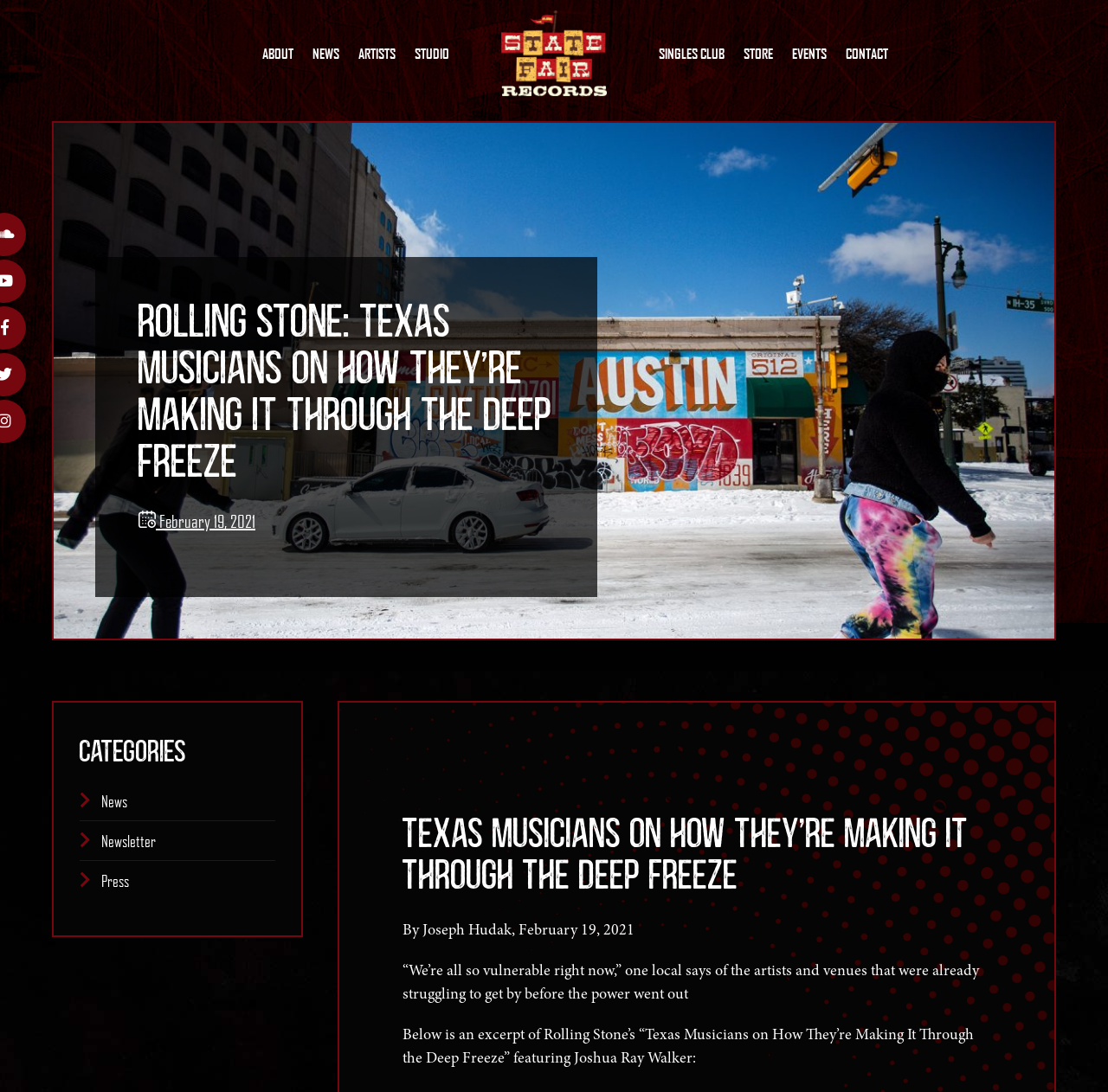Identify the bounding box coordinates of the region I need to click to complete this instruction: "Open the '2024' archives".

None